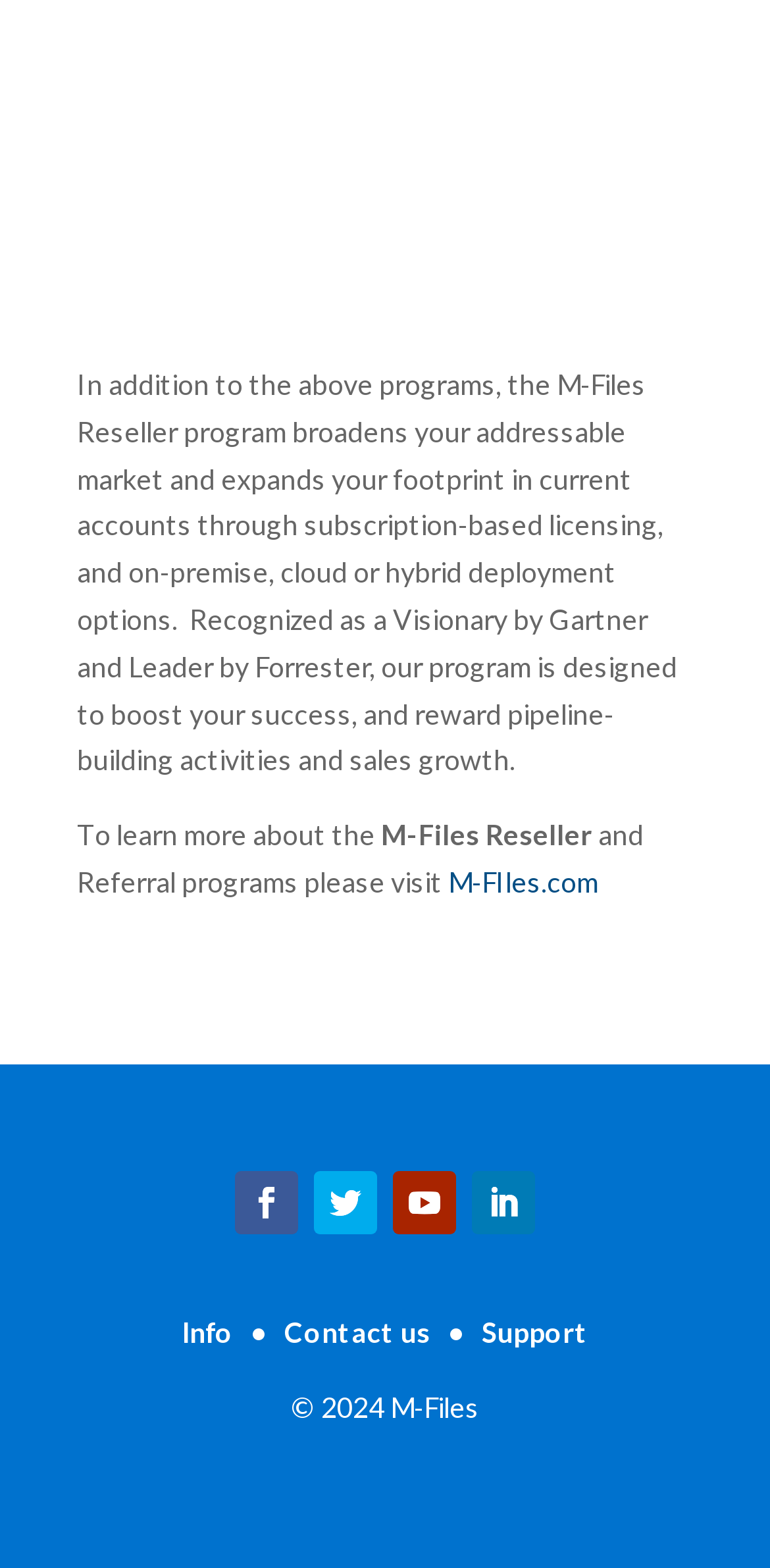Please find the bounding box coordinates (top-left x, top-left y, bottom-right x, bottom-right y) in the screenshot for the UI element described as follows: Learn More

[0.31, 0.064, 0.69, 0.118]